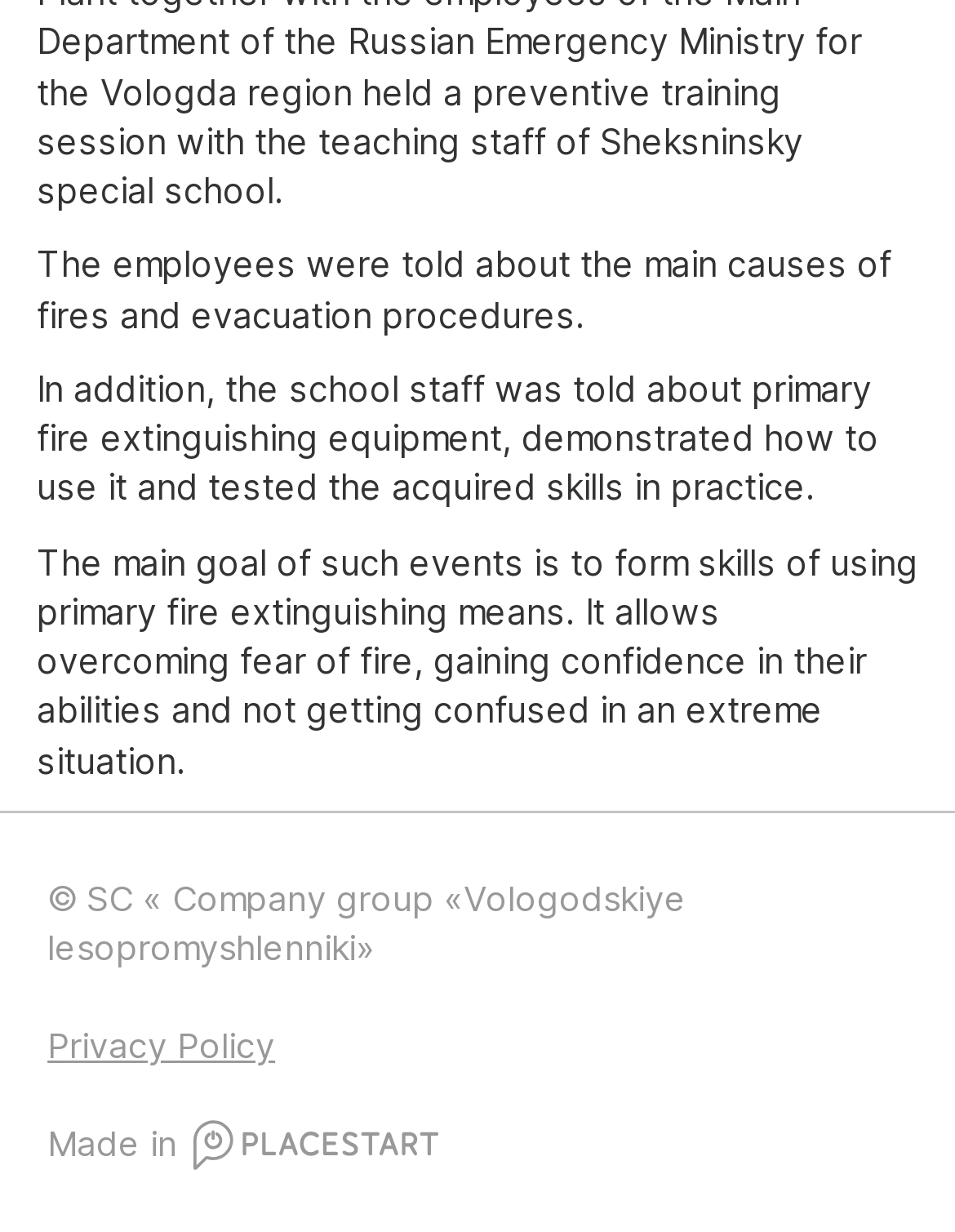Bounding box coordinates must be specified in the format (top-left x, top-left y, bottom-right x, bottom-right y). All values should be floating point numbers between 0 and 1. What are the bounding box coordinates of the UI element described as: Made in

[0.05, 0.908, 0.46, 0.95]